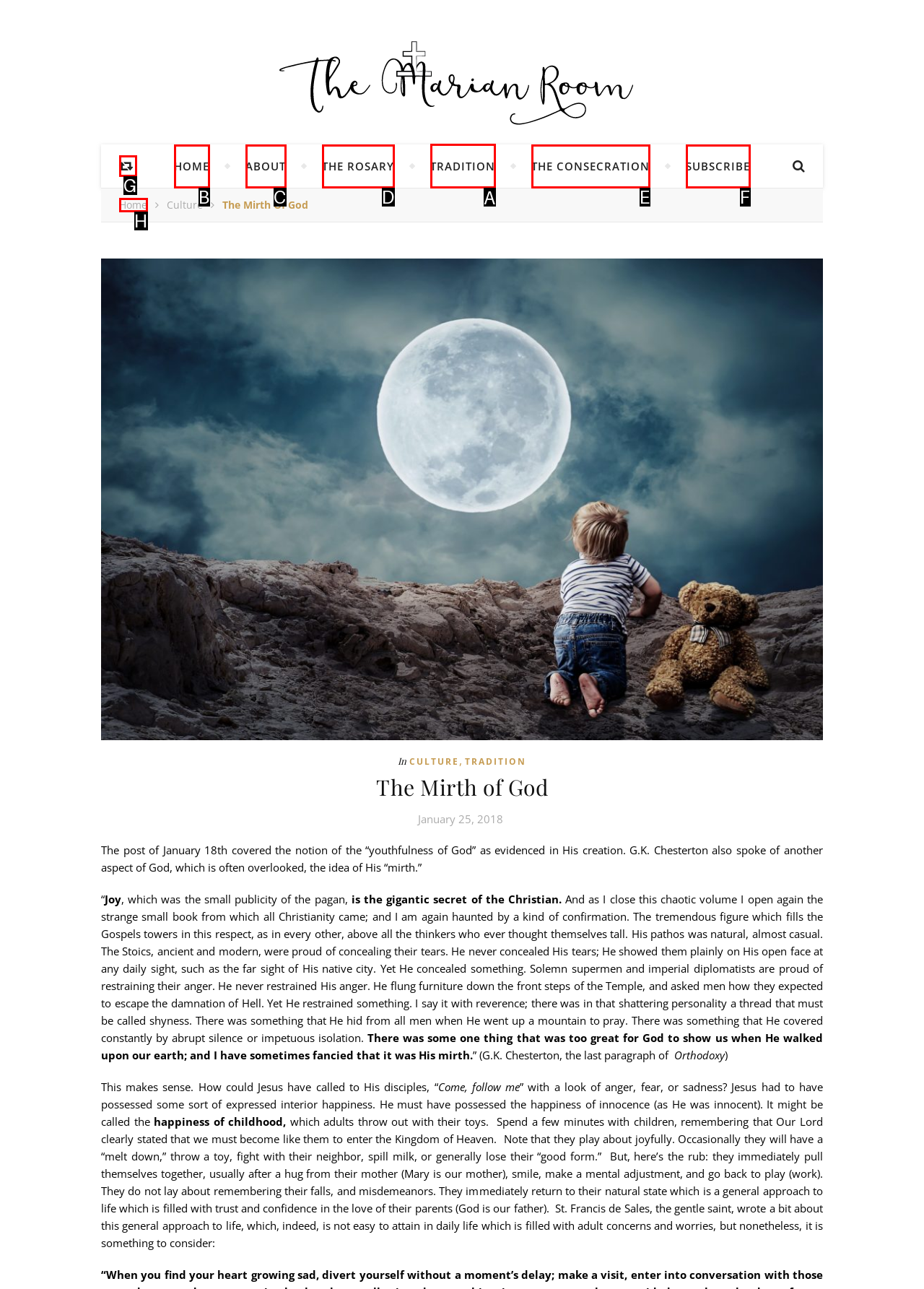Determine the letter of the UI element that you need to click to perform the task: Click the TRADITION link.
Provide your answer with the appropriate option's letter.

A